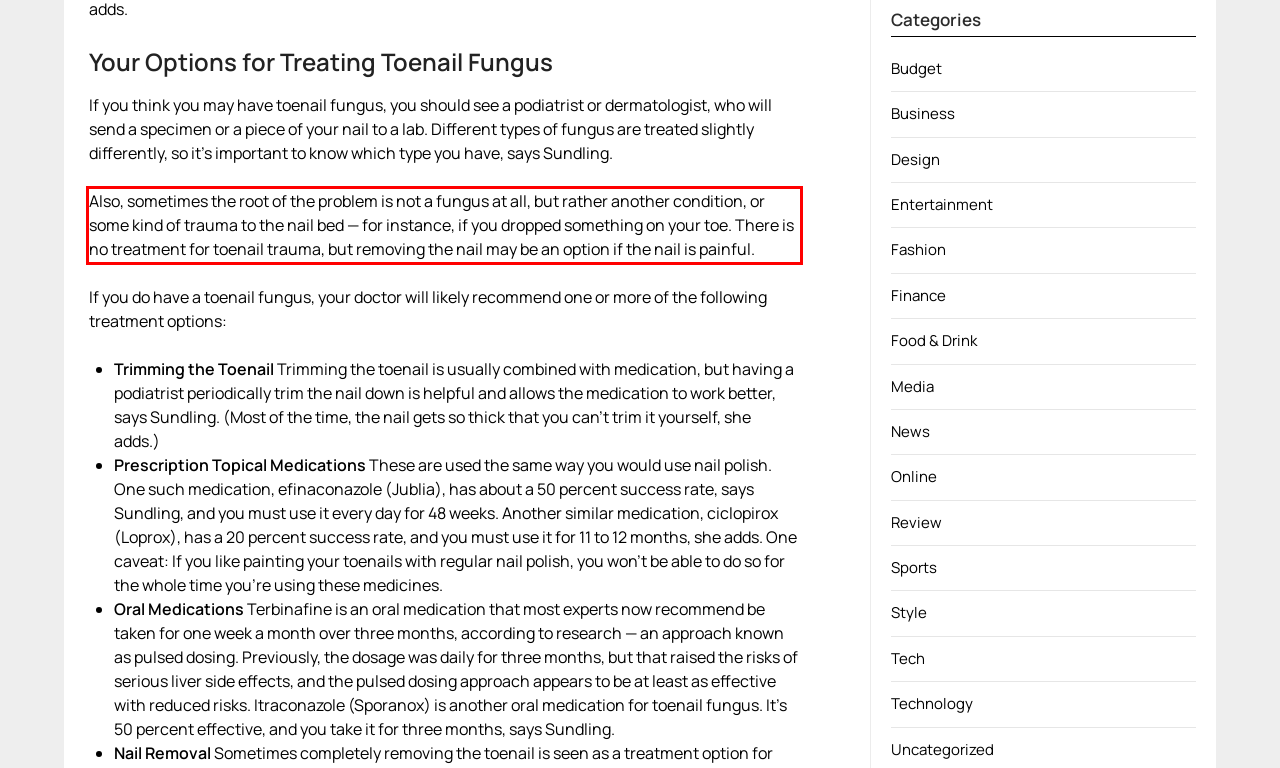Within the screenshot of the webpage, there is a red rectangle. Please recognize and generate the text content inside this red bounding box.

Also, sometimes the root of the problem is not a fungus at all, but rather another condition, or some kind of trauma to the nail bed — for instance, if you dropped something on your toe. There is no treatment for toenail trauma, but removing the nail may be an option if the nail is painful.